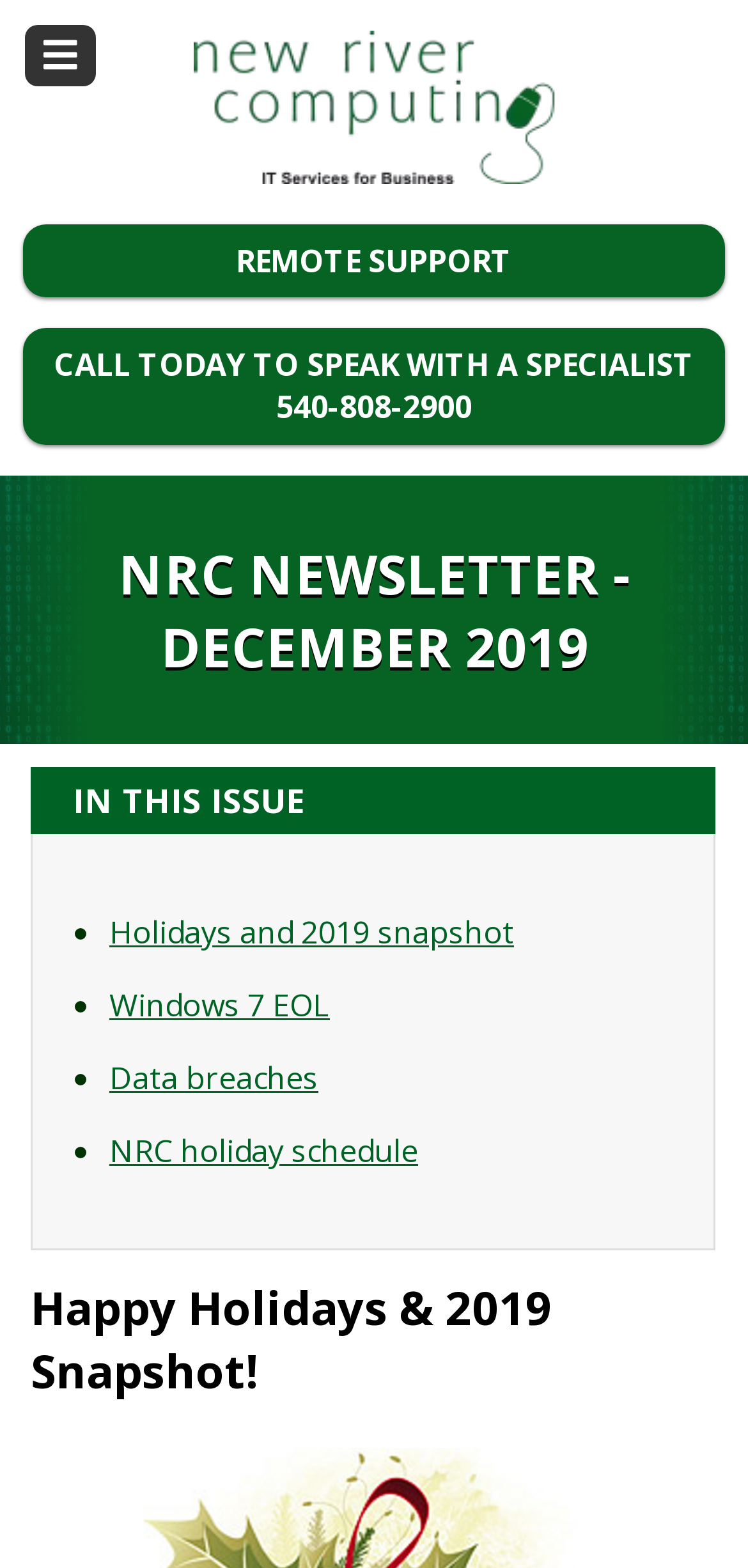Use a single word or phrase to answer the following:
What is the company logo displayed on the webpage?

New River Computing logo